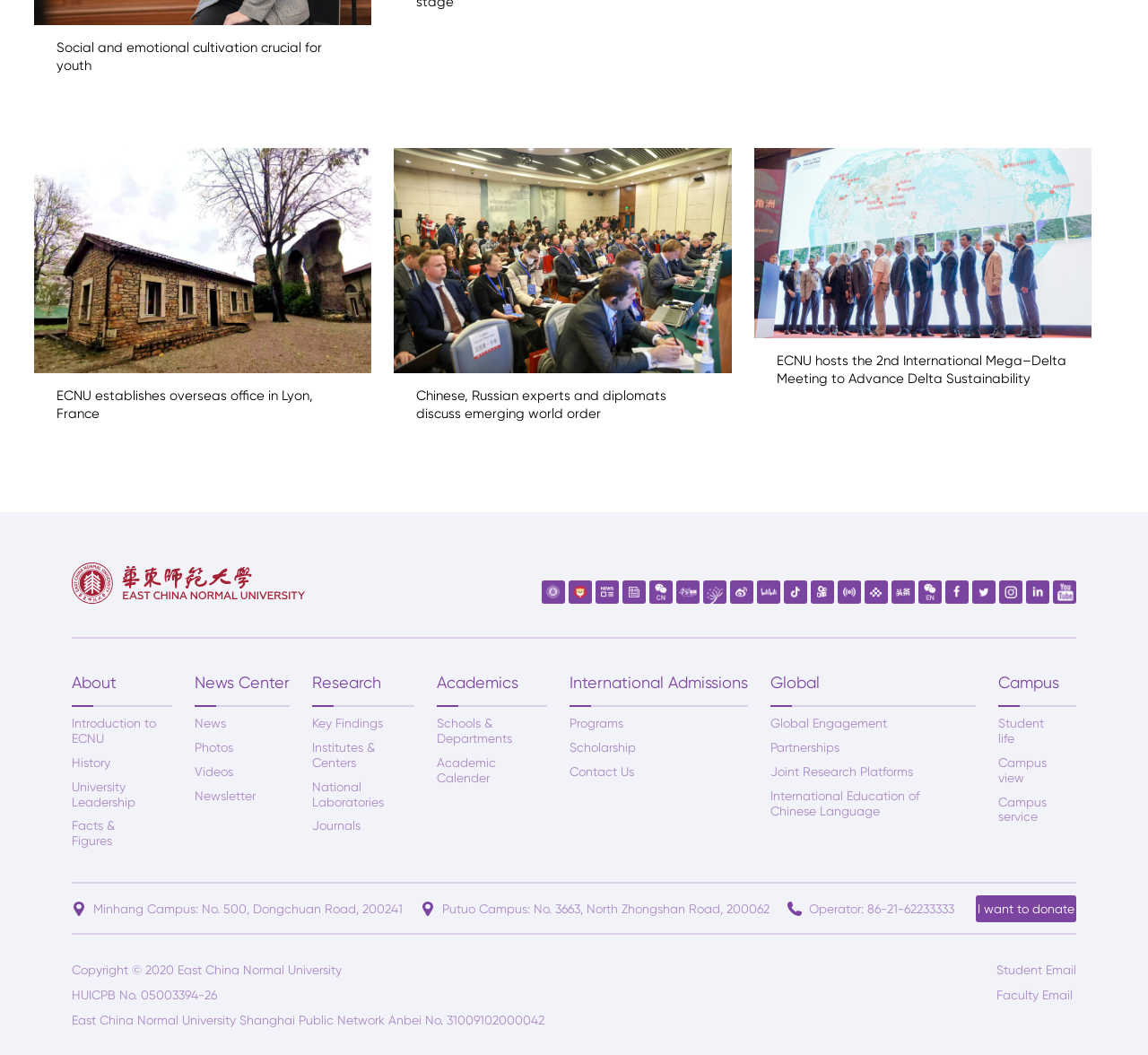Please identify the bounding box coordinates of the element on the webpage that should be clicked to follow this instruction: "Read the news article 'Social and emotional cultivation crucial for youth'". The bounding box coordinates should be given as four float numbers between 0 and 1, formatted as [left, top, right, bottom].

[0.049, 0.037, 0.304, 0.071]